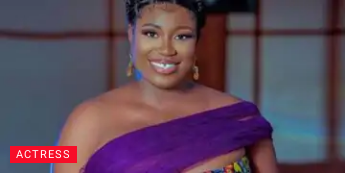What is the style of the outfit worn by the actress?
Look at the screenshot and provide an in-depth answer.

The caption describes the outfit as 'elegant' and mentions that it 'combines traditional elements with contemporary flair', suggesting a sophisticated and refined style.